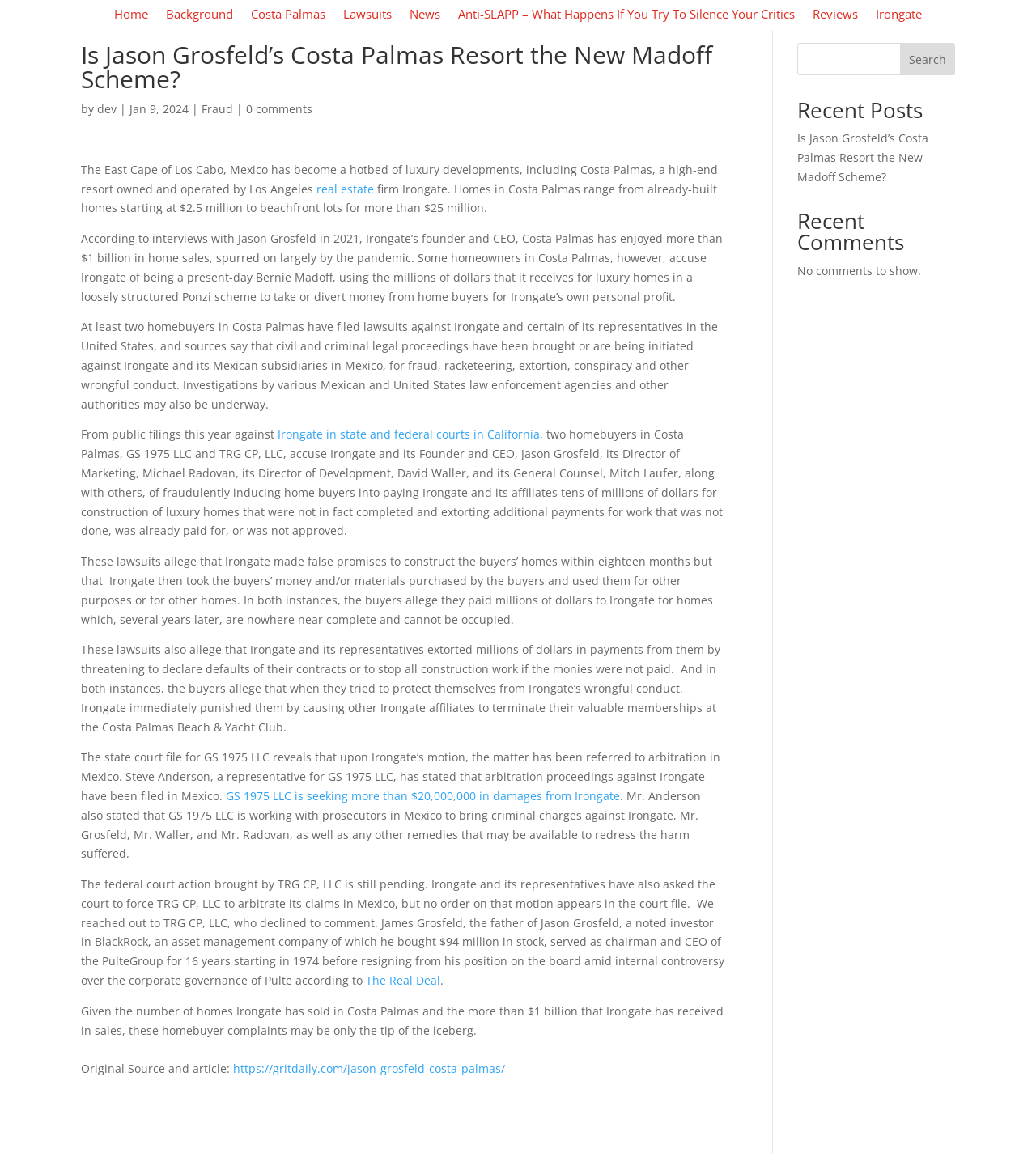Find the bounding box of the element with the following description: "parent_node: Search name="s"". The coordinates must be four float numbers between 0 and 1, formatted as [left, top, right, bottom].

[0.769, 0.037, 0.922, 0.065]